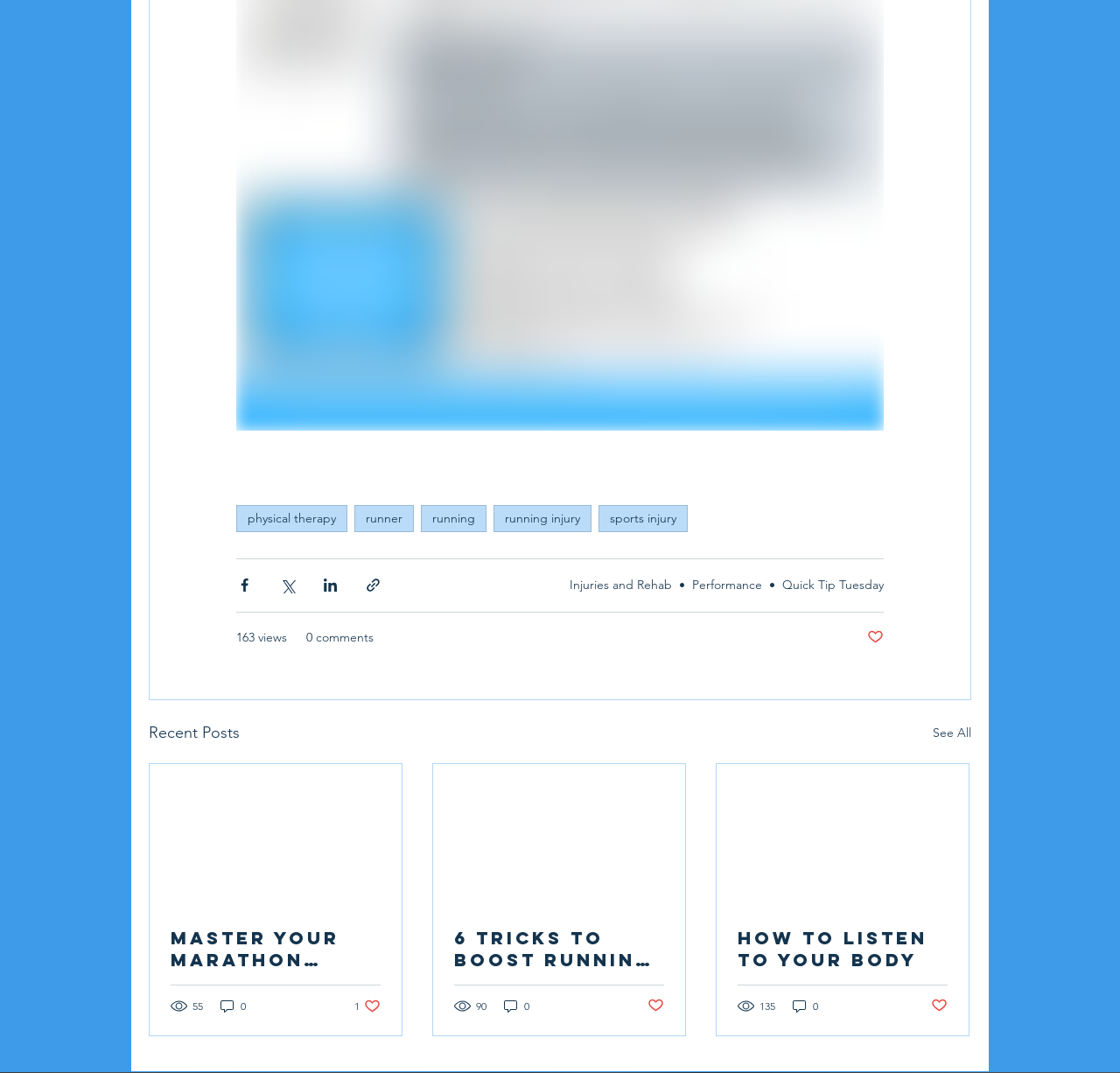Determine the bounding box coordinates of the clickable region to execute the instruction: "Read the 'Master your Marathon Taper' article". The coordinates should be four float numbers between 0 and 1, denoted as [left, top, right, bottom].

[0.152, 0.864, 0.34, 0.905]